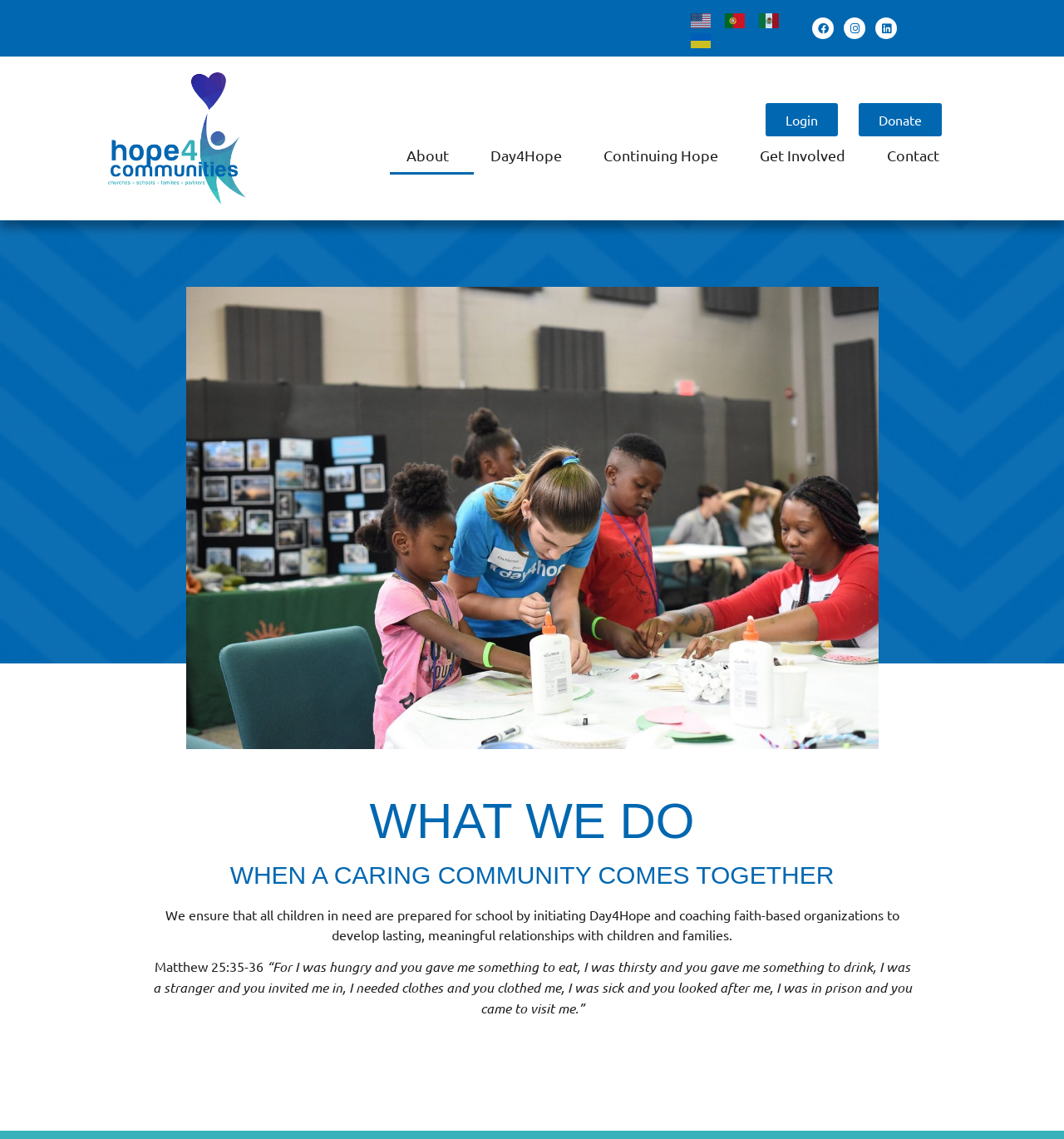How many navigation menu items are there?
Analyze the screenshot and provide a detailed answer to the question.

I counted the number of navigation menu items by looking at the links with the 'hasPopup' property, which are About, Day4Hope, Continuing Hope, Get Involved, and Contact.